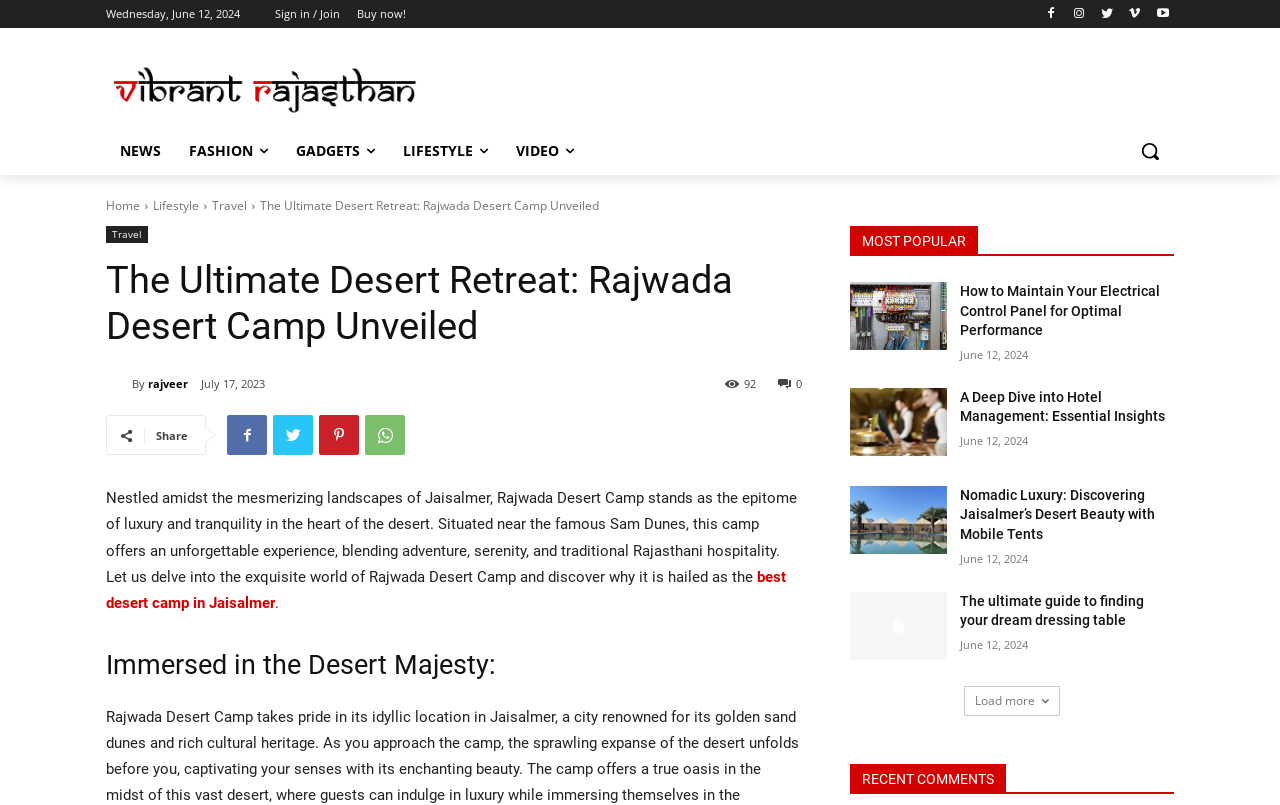Find and provide the bounding box coordinates for the UI element described with: "title="Instagram"".

[0.834, 0.003, 0.852, 0.031]